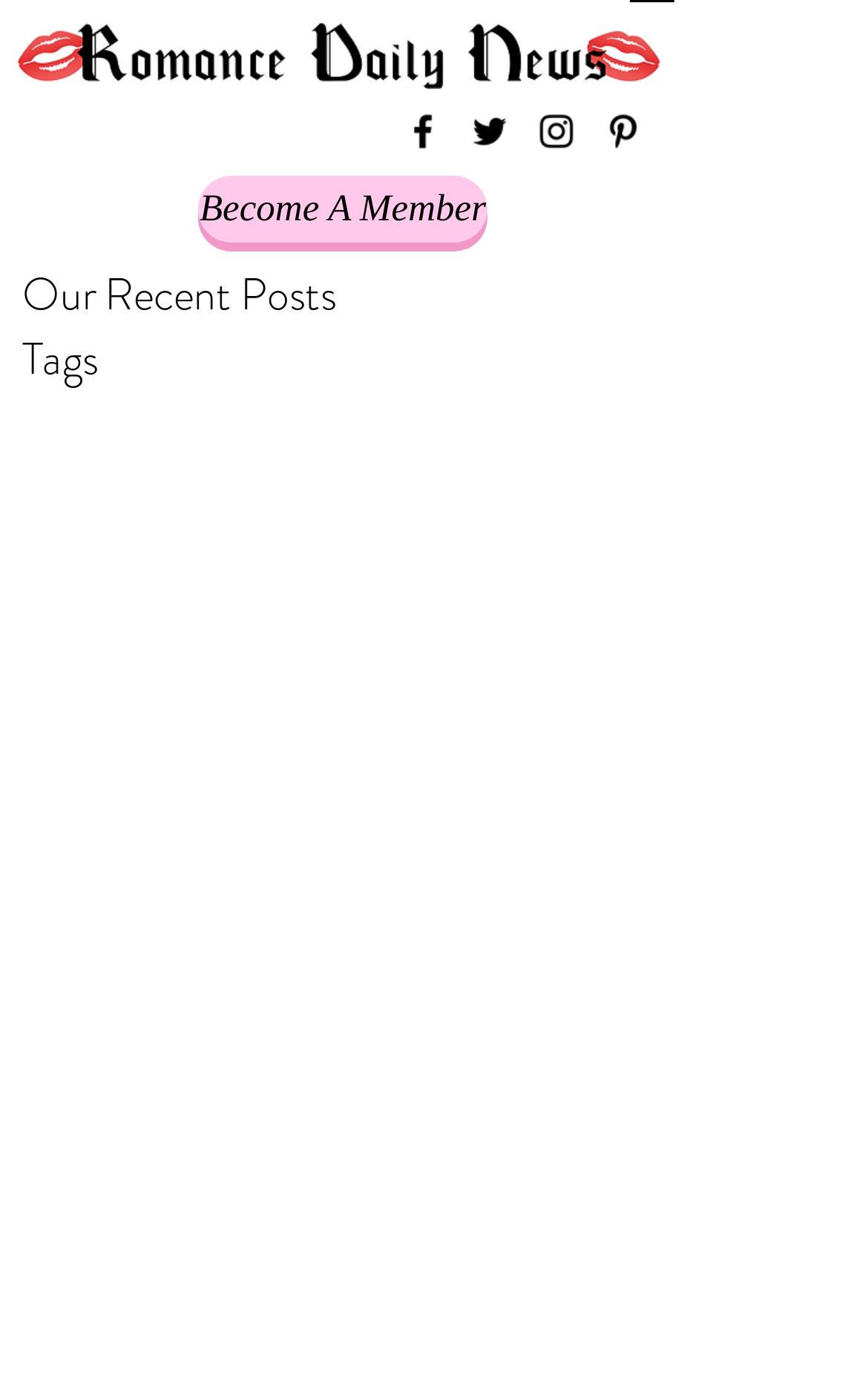Answer the following in one word or a short phrase: 
What is the logo of the website?

RDN_Rectangular Logo